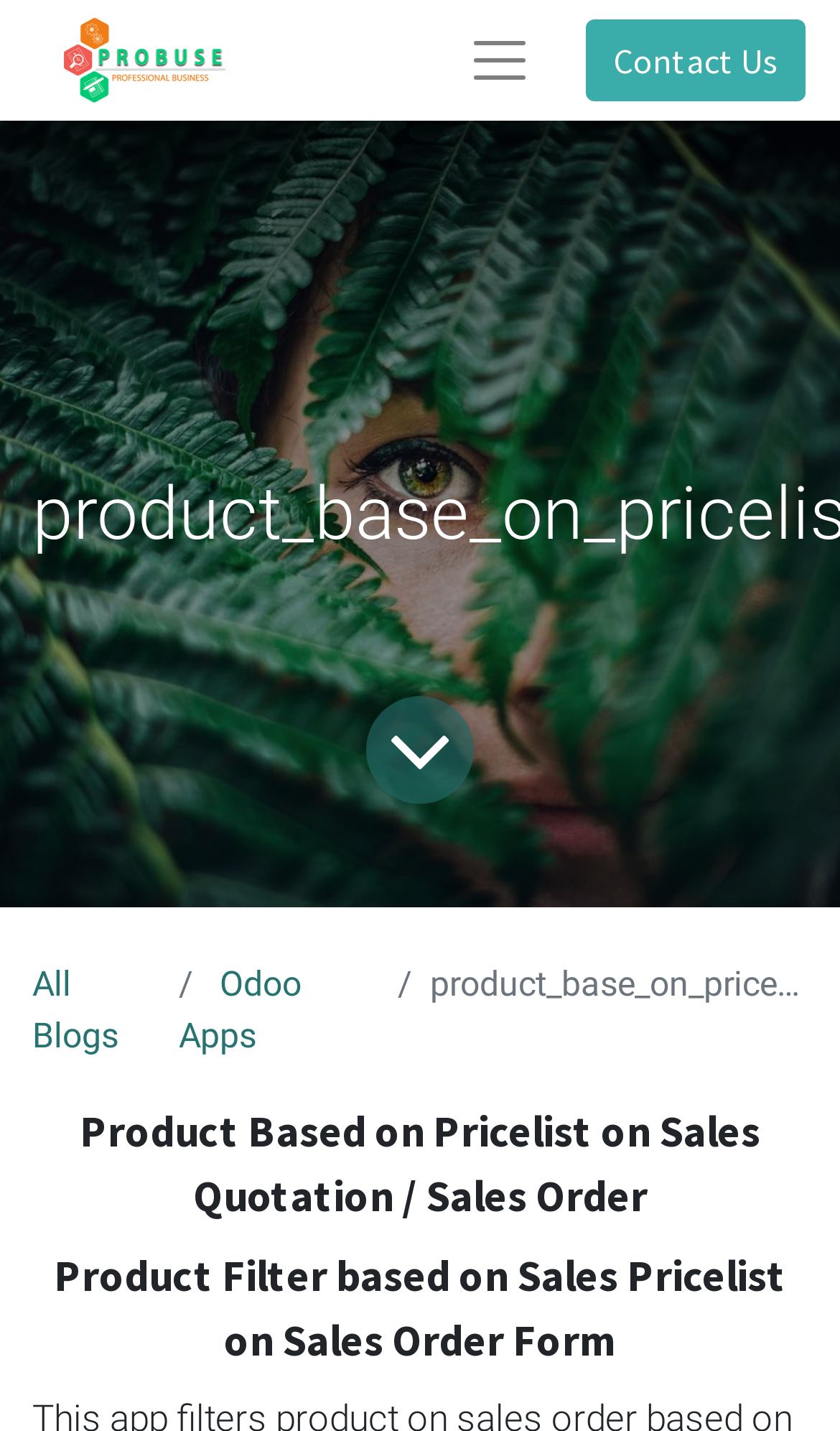Find the bounding box coordinates for the HTML element specified by: "parent_node: product_base_on_pricelist".

[0.425, 0.48, 0.575, 0.569]